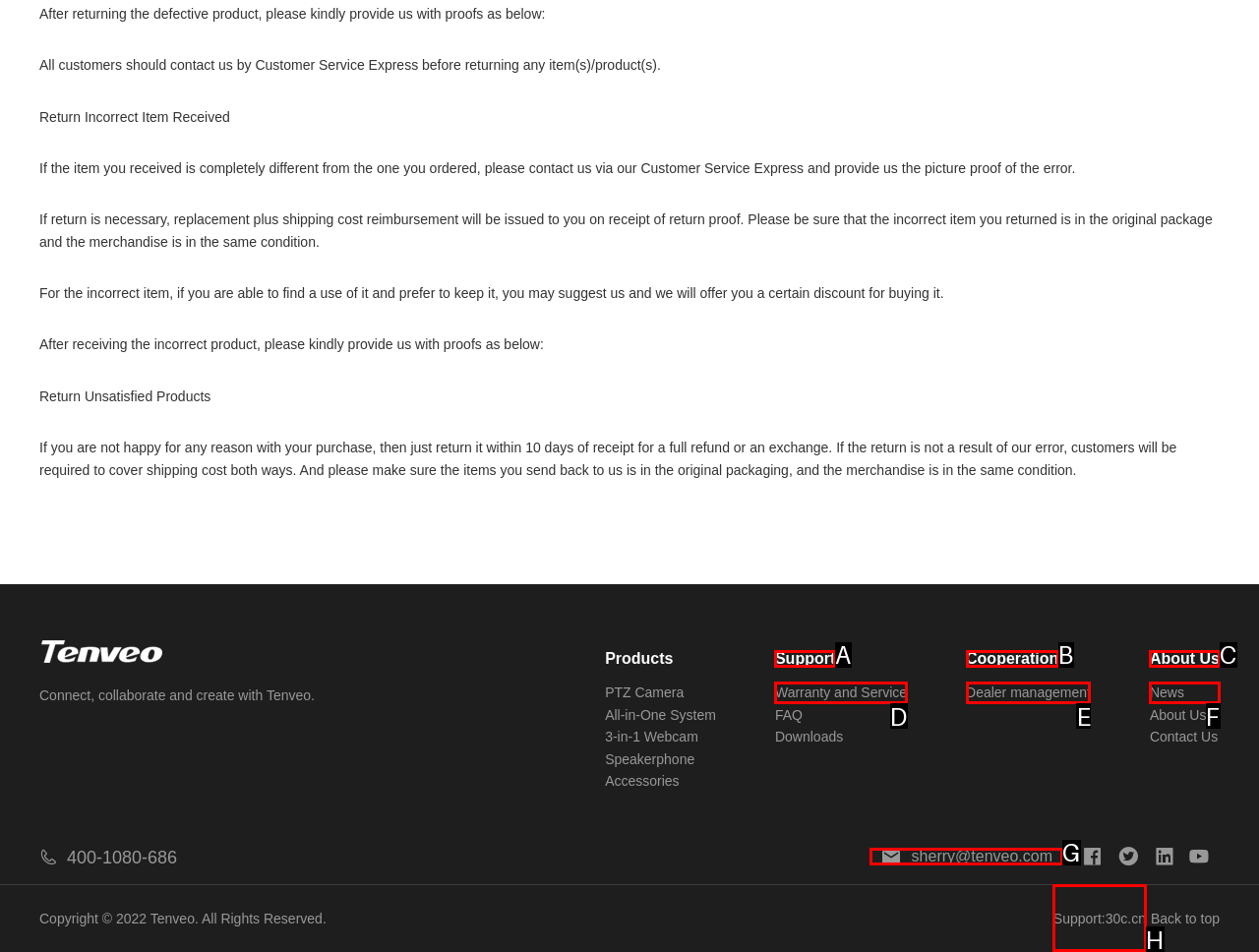Determine which HTML element best suits the description: Stolz präsentiert von WordPress.. Reply with the letter of the matching option.

None